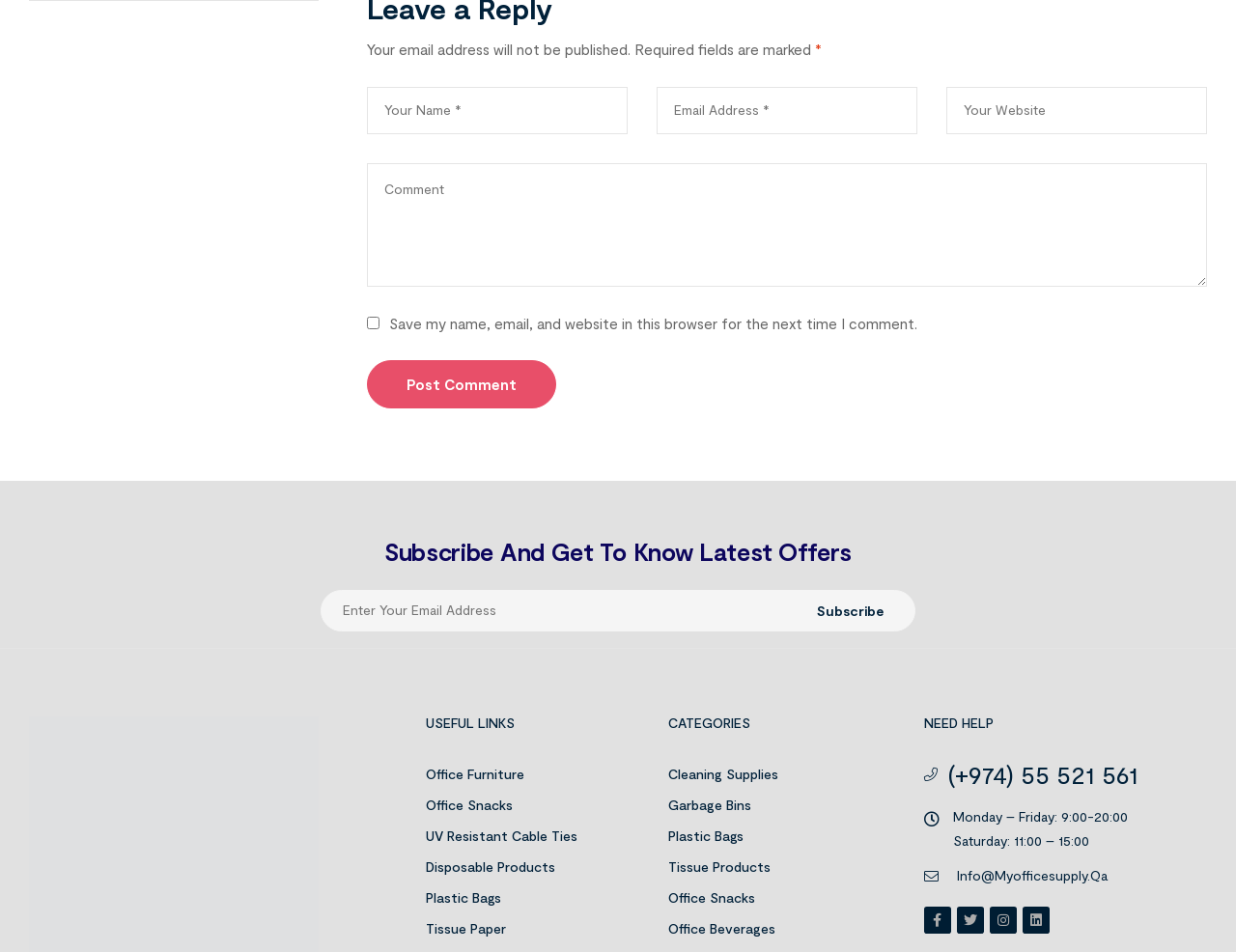Please determine the bounding box coordinates of the element's region to click for the following instruction: "Read the article about Zuwara’s Amazigh fear attacks on strategic border area".

None